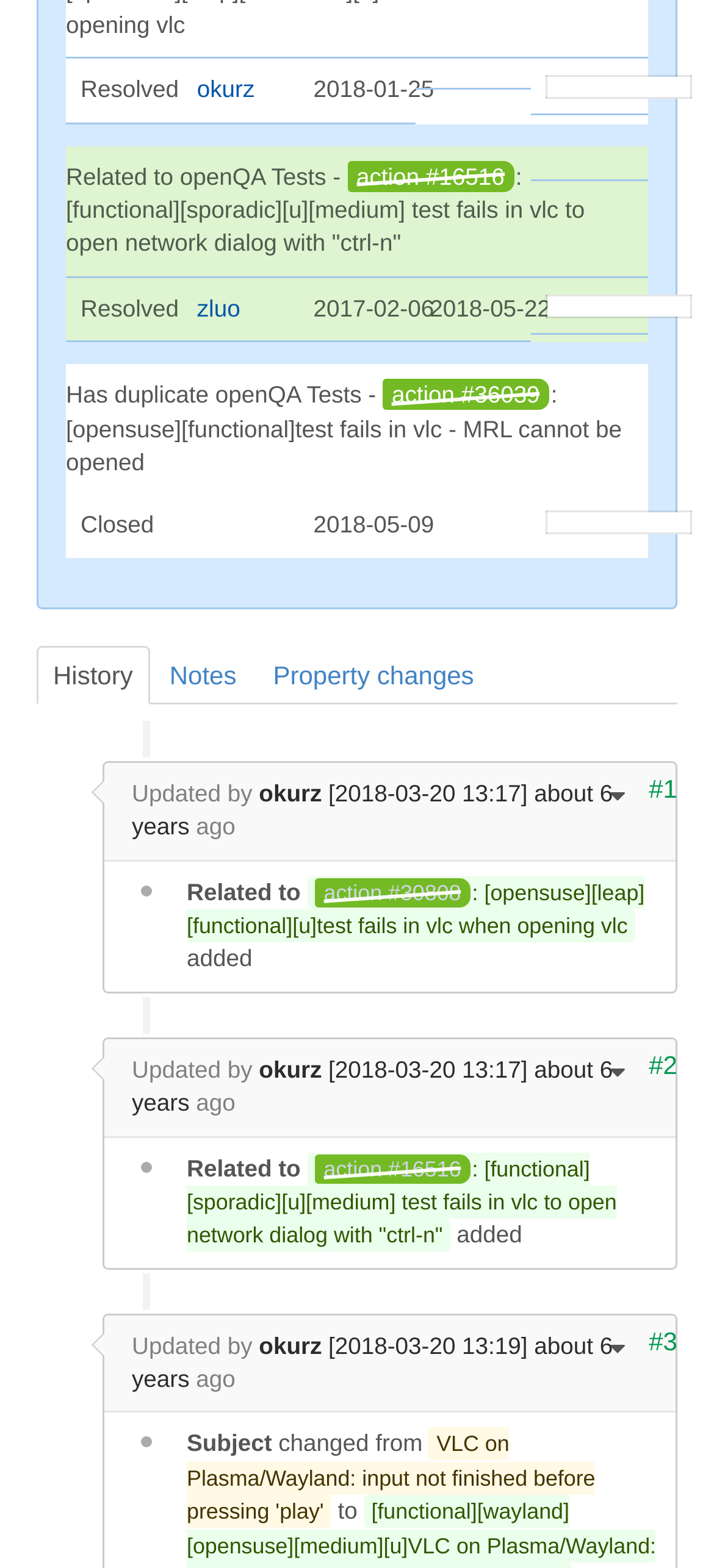Using the webpage screenshot, find the UI element described by #2. Provide the bounding box coordinates in the format (top-left x, top-left y, bottom-right x, bottom-right y), ensuring all values are floating point numbers between 0 and 1.

[0.909, 0.667, 0.949, 0.69]